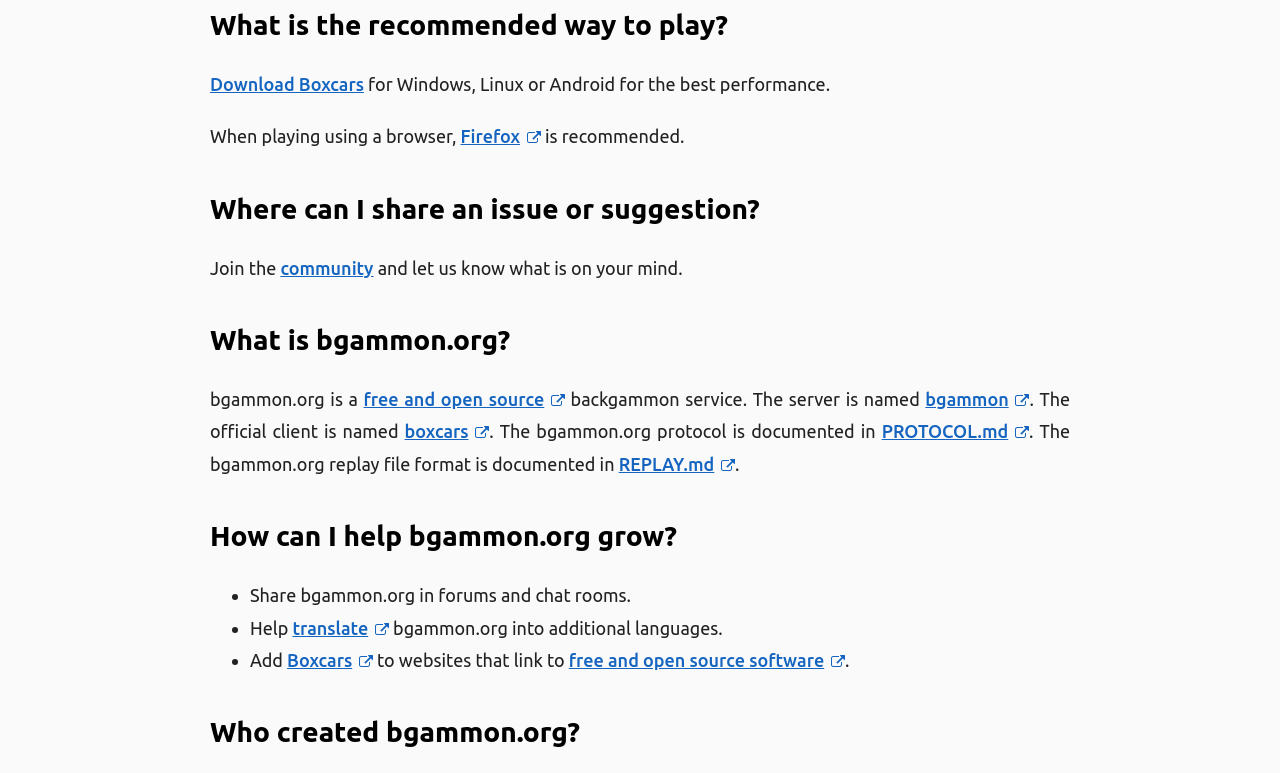Give a one-word or short phrase answer to this question: 
What is bgammon.org?

Free and open source backgammon service